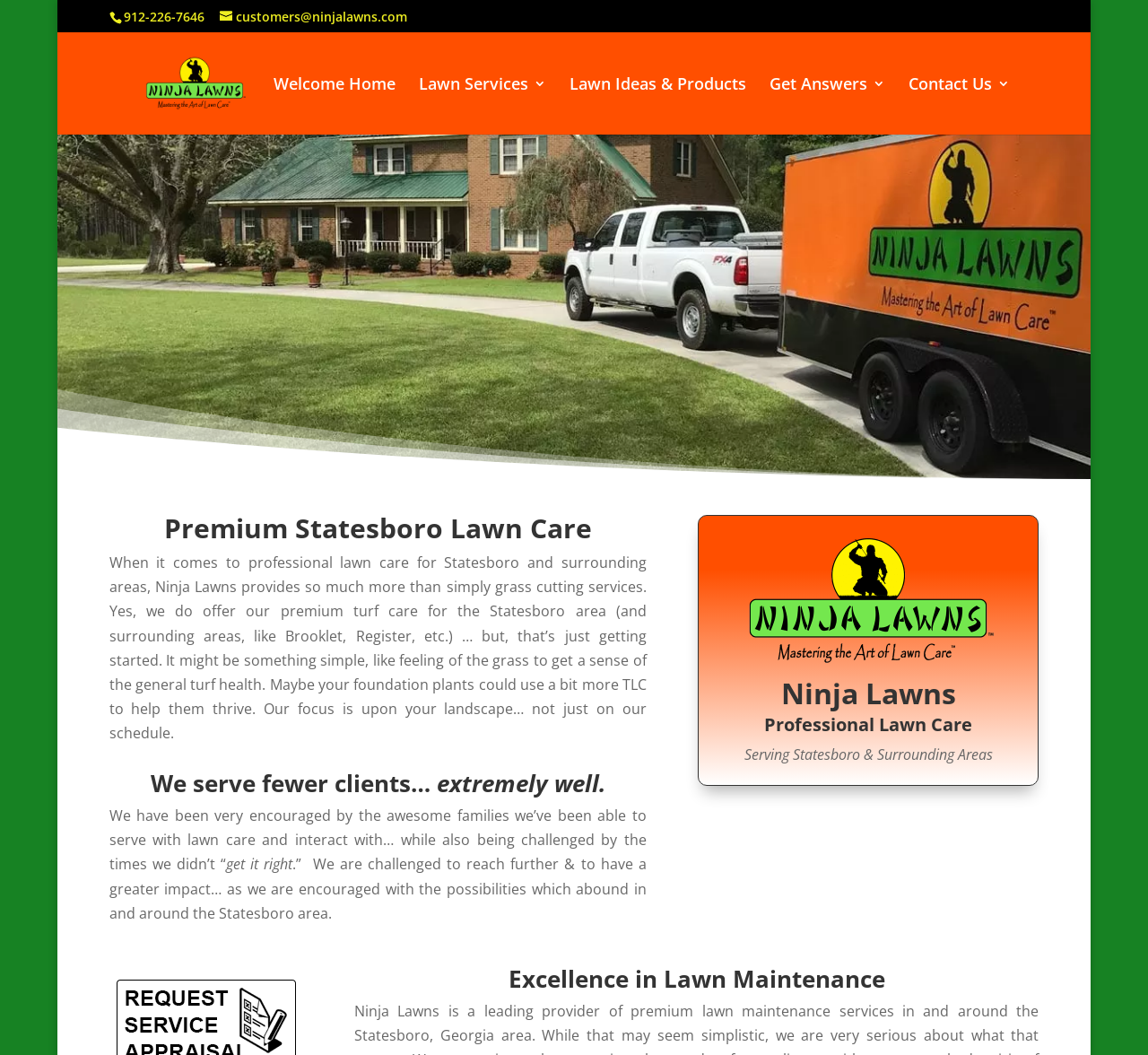Provide a short answer using a single word or phrase for the following question: 
What is the purpose of the image on the webpage?

To represent Ninja Lawns